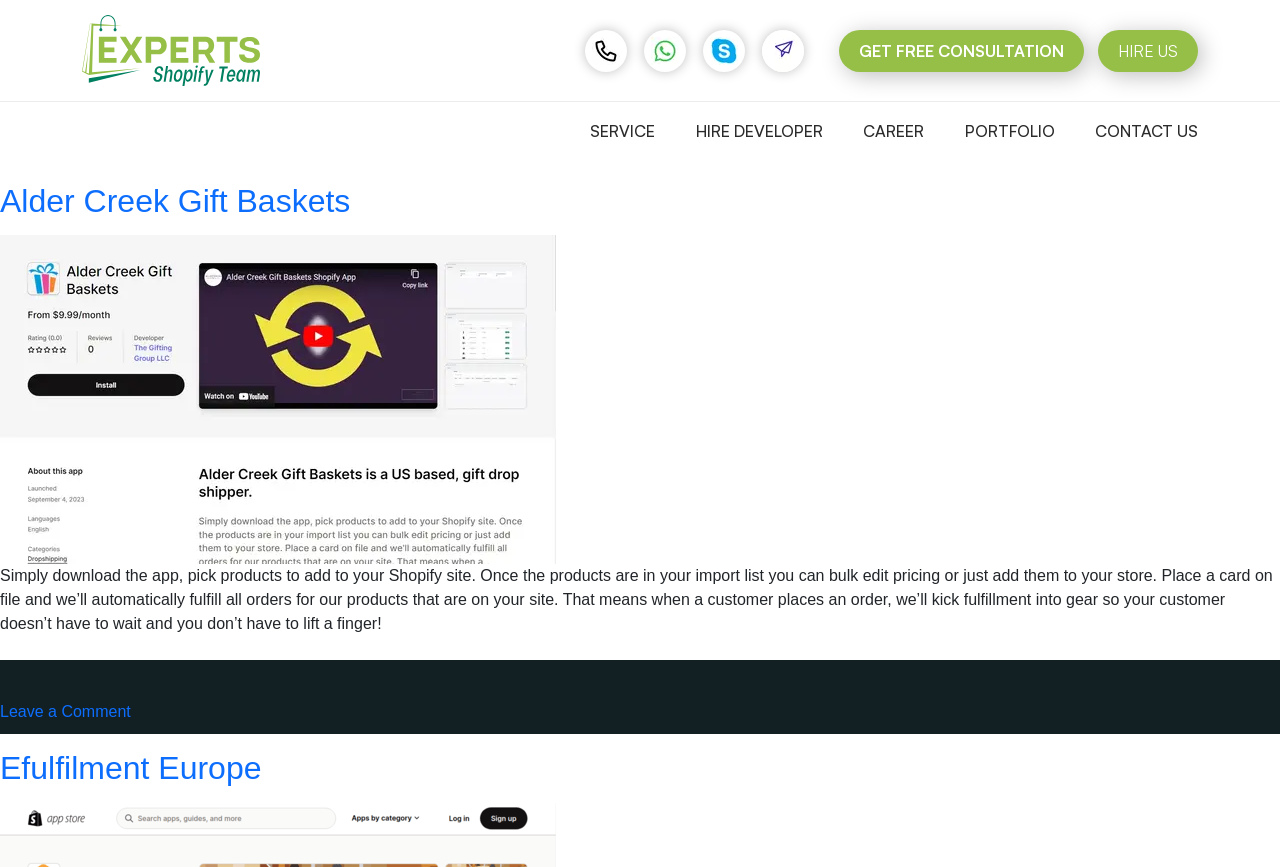Find and indicate the bounding box coordinates of the region you should select to follow the given instruction: "Contact us".

[0.855, 0.14, 0.936, 0.163]